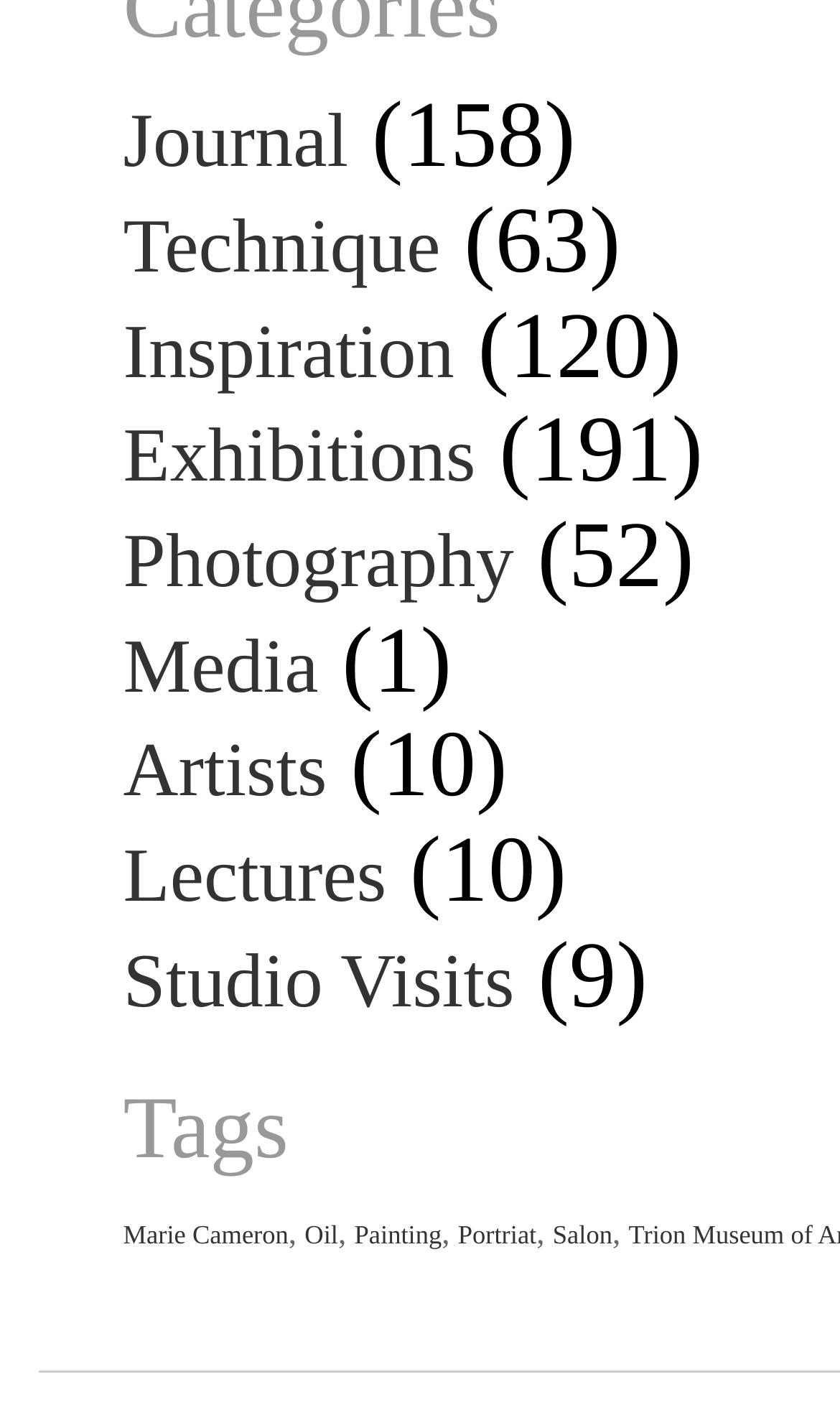How many links are there in the bottom section?
Respond to the question with a well-detailed and thorough answer.

I counted the number of link elements in the bottom section of the webpage, which are 'Marie Cameron', 'Oil', 'Painting', and 'Portriat', and 'Salon'. There are 4 links in total.